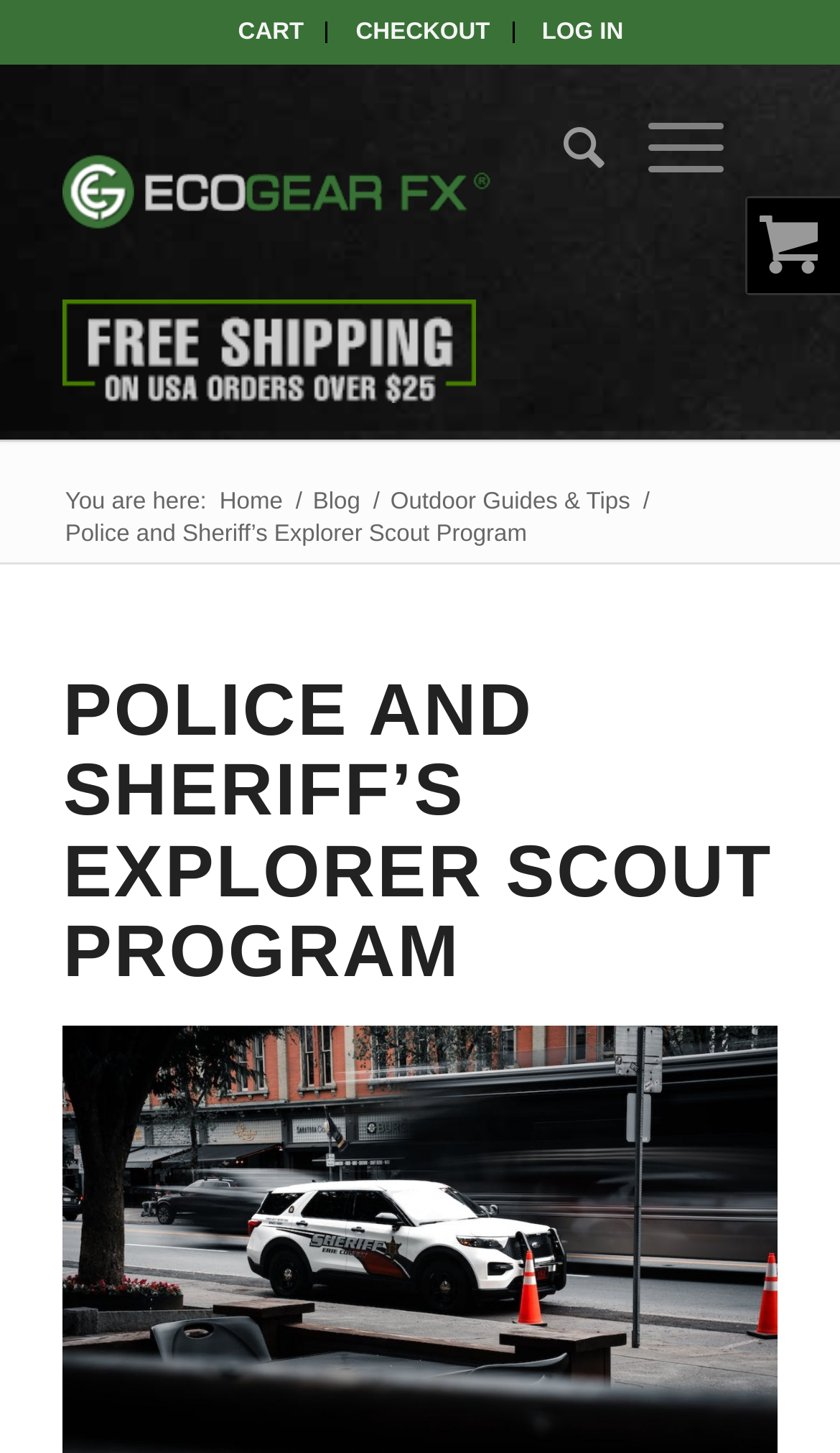Locate the headline of the webpage and generate its content.

POLICE AND SHERIFF’S EXPLORER SCOUT PROGRAM